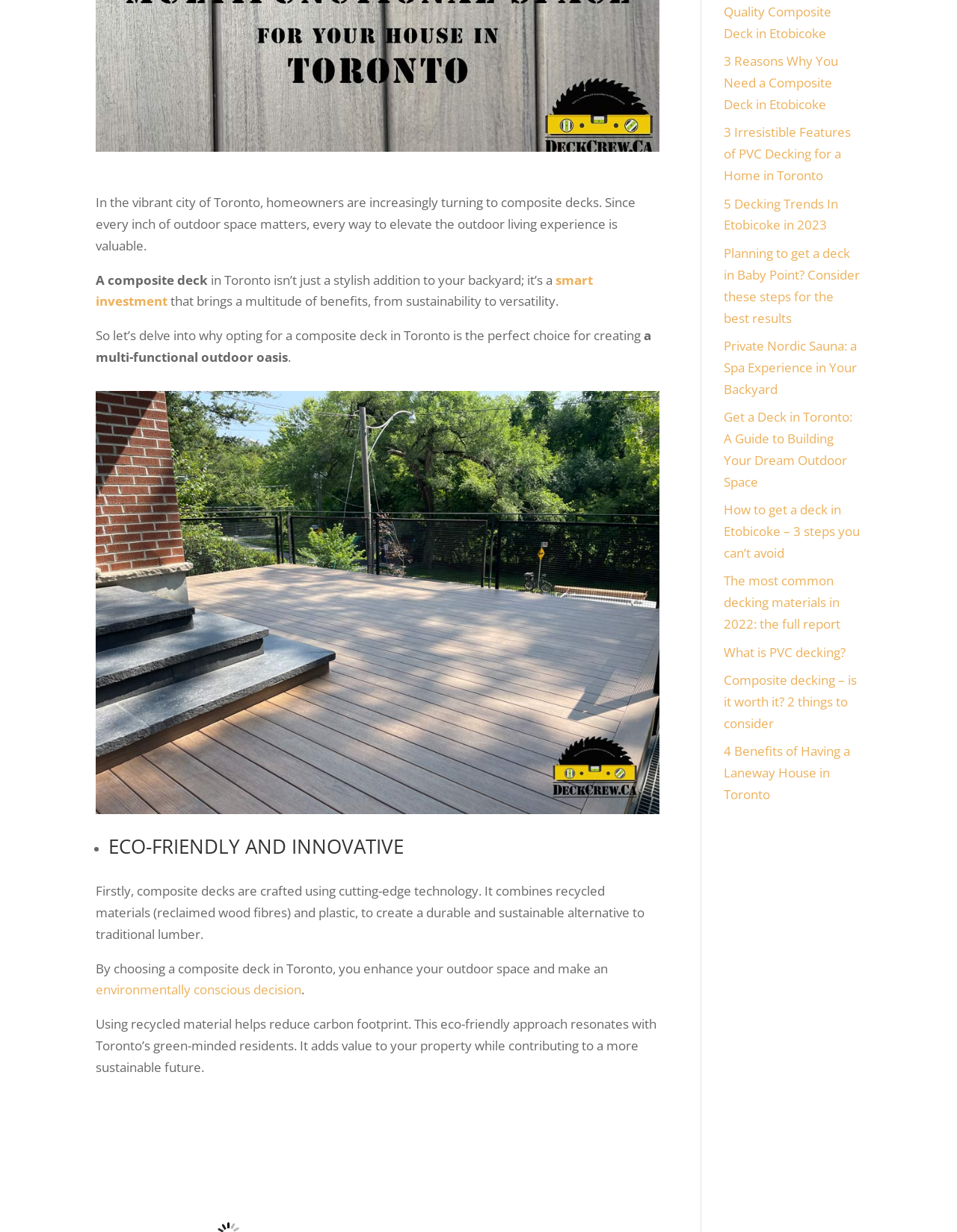Given the description of the UI element: "Continue Reading", predict the bounding box coordinates in the form of [left, top, right, bottom], with each value being a float between 0 and 1.

None